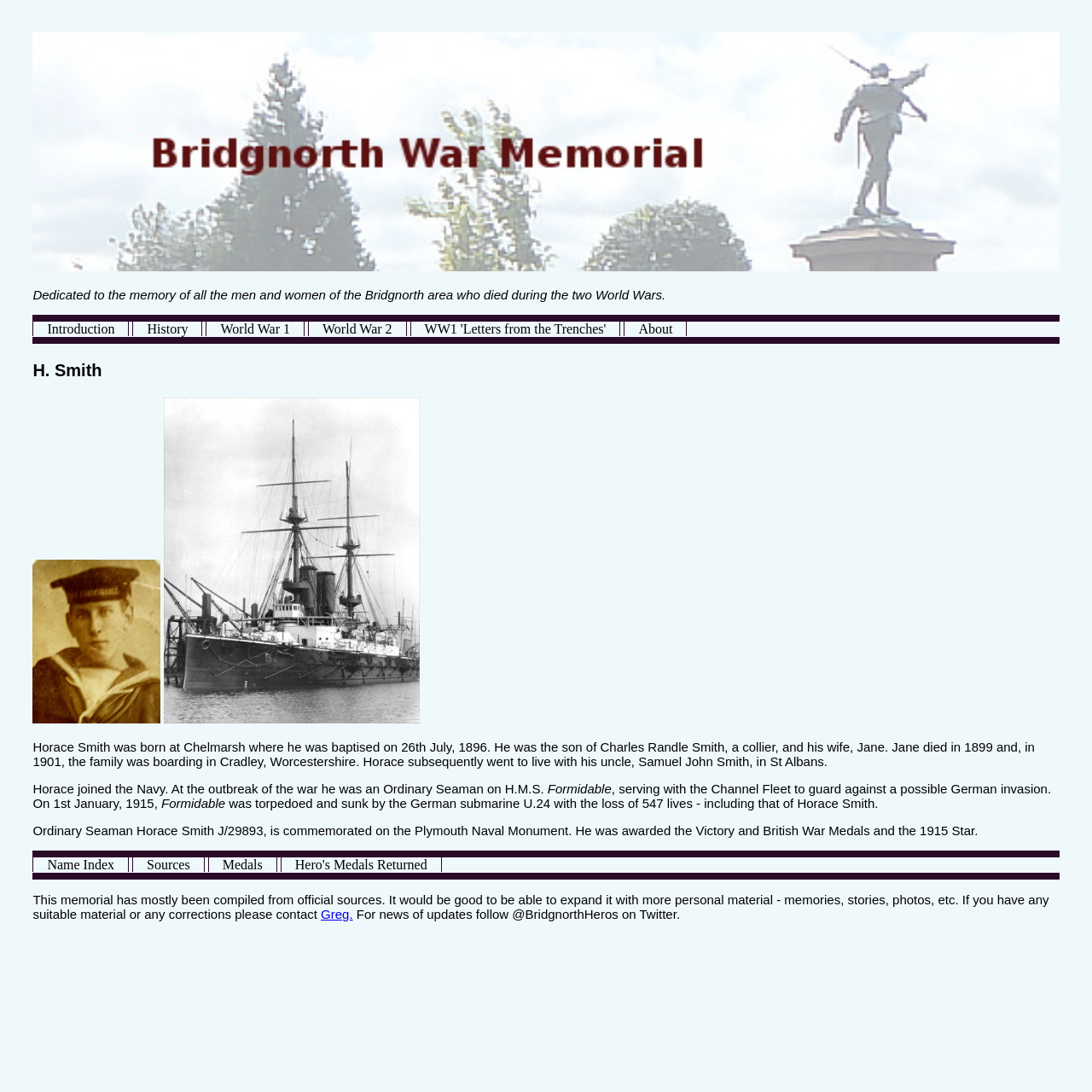Give a one-word or short phrase answer to the question: 
What is the purpose of this webpage?

To commemorate war memorial